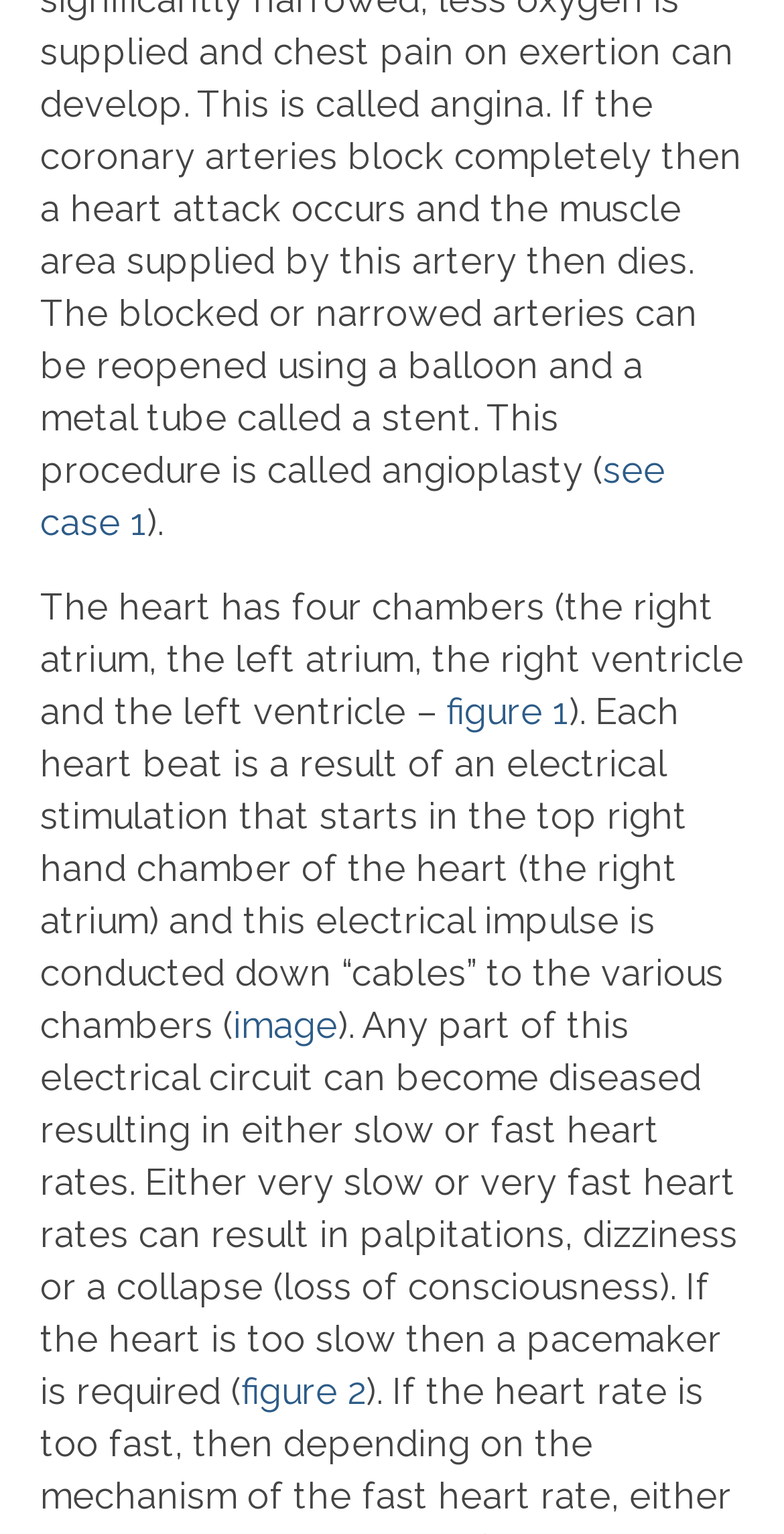Identify the bounding box for the UI element that is described as follows: "figure 1".

[0.569, 0.45, 0.726, 0.478]